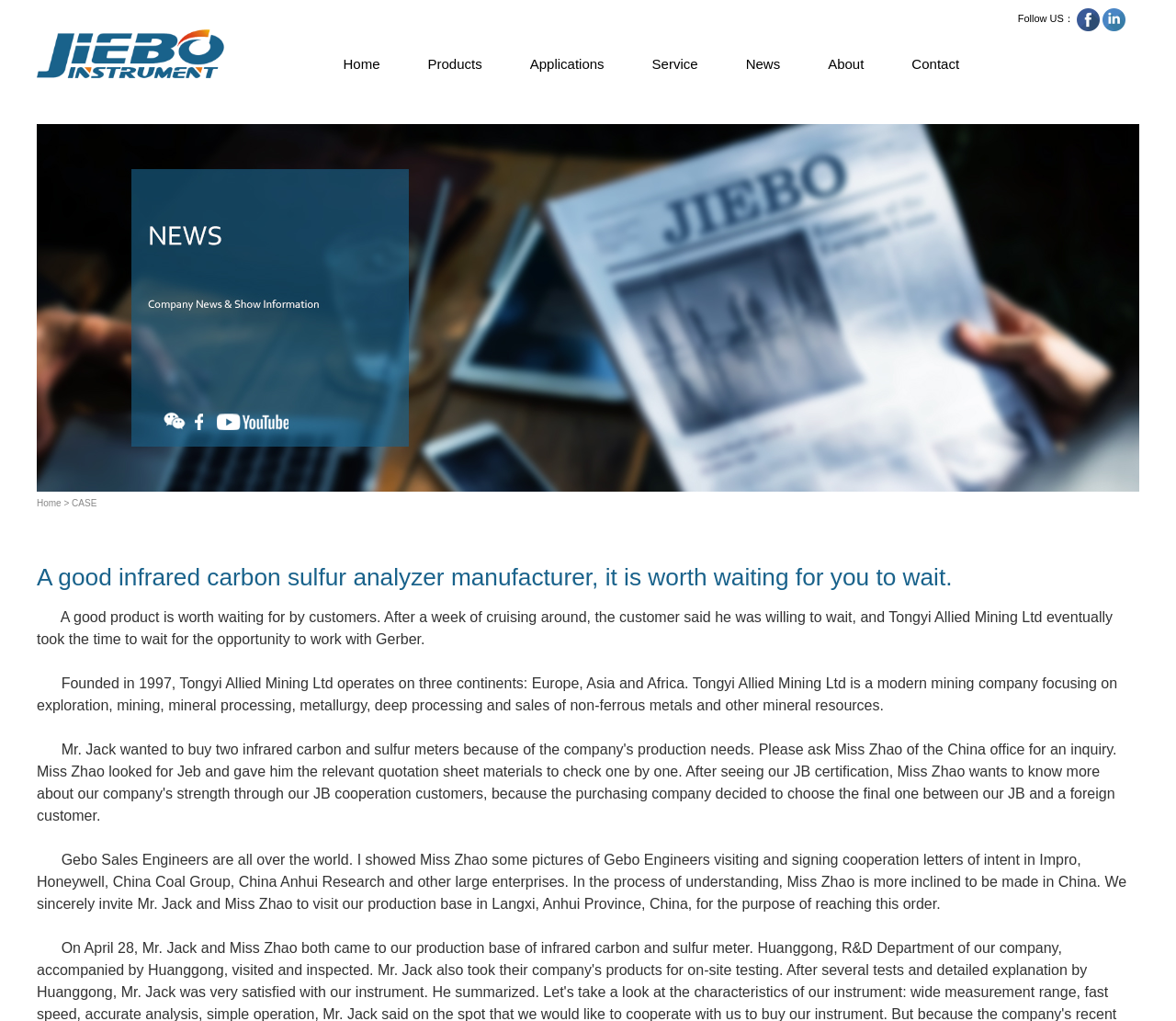What is the name of the analyzer mentioned?
Using the image, provide a concise answer in one word or a short phrase.

infrared carbon sulfur analyzer